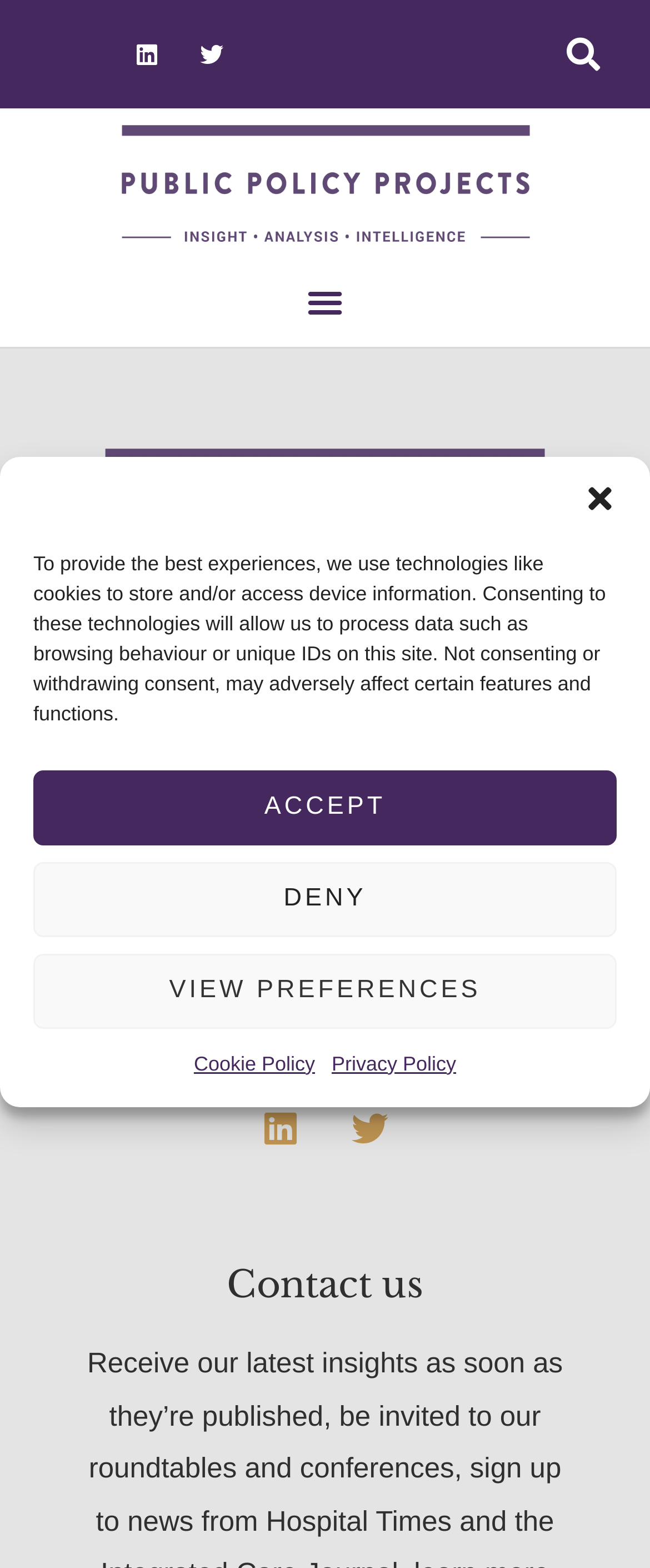Show the bounding box coordinates for the element that needs to be clicked to execute the following instruction: "Search for something". Provide the coordinates in the form of four float numbers between 0 and 1, i.e., [left, top, right, bottom].

[0.526, 0.013, 0.949, 0.056]